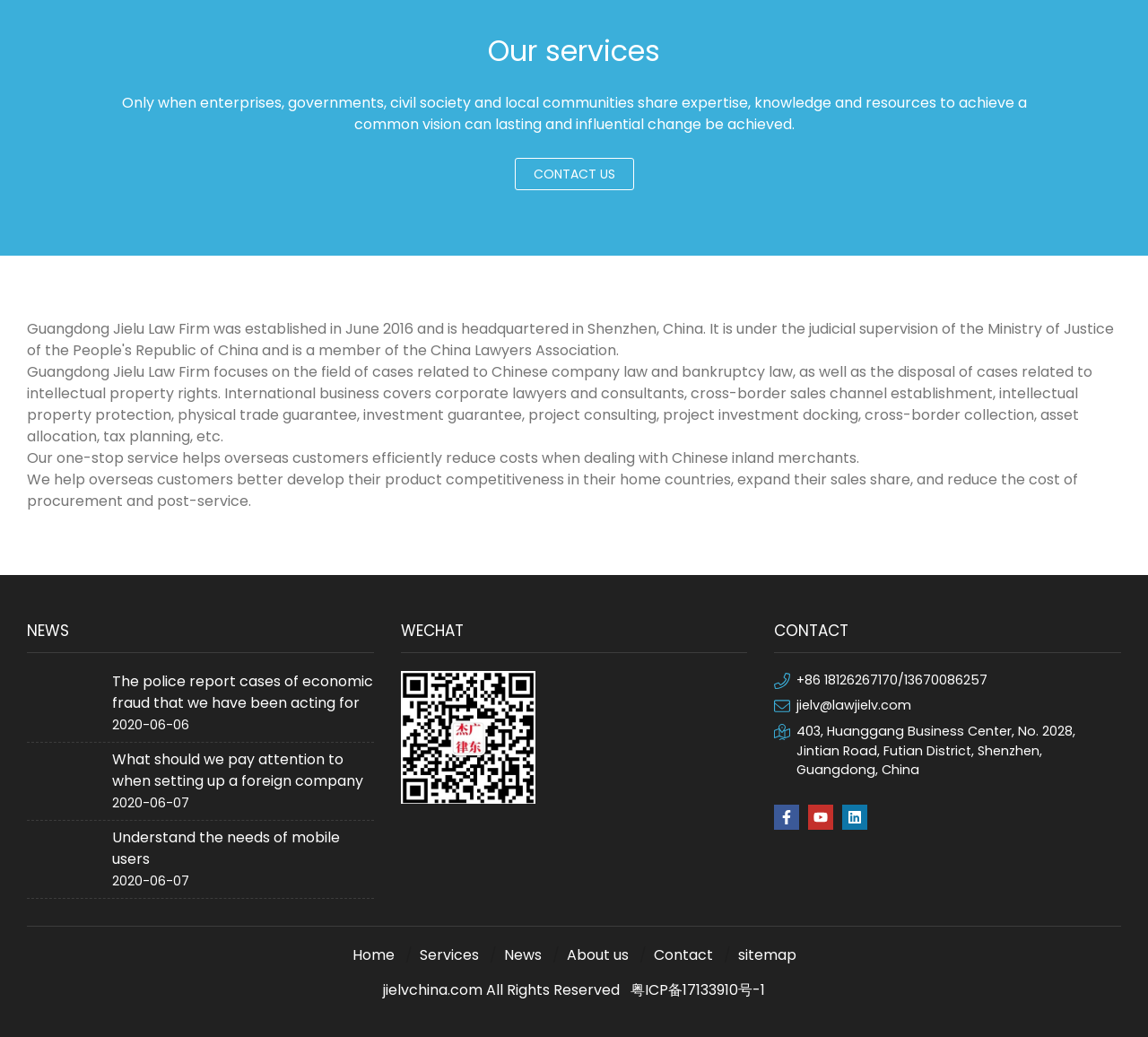Identify the bounding box for the given UI element using the description provided. Coordinates should be in the format (top-left x, top-left y, bottom-right x, bottom-right y) and must be between 0 and 1. Here is the description: contact us

[0.448, 0.152, 0.552, 0.183]